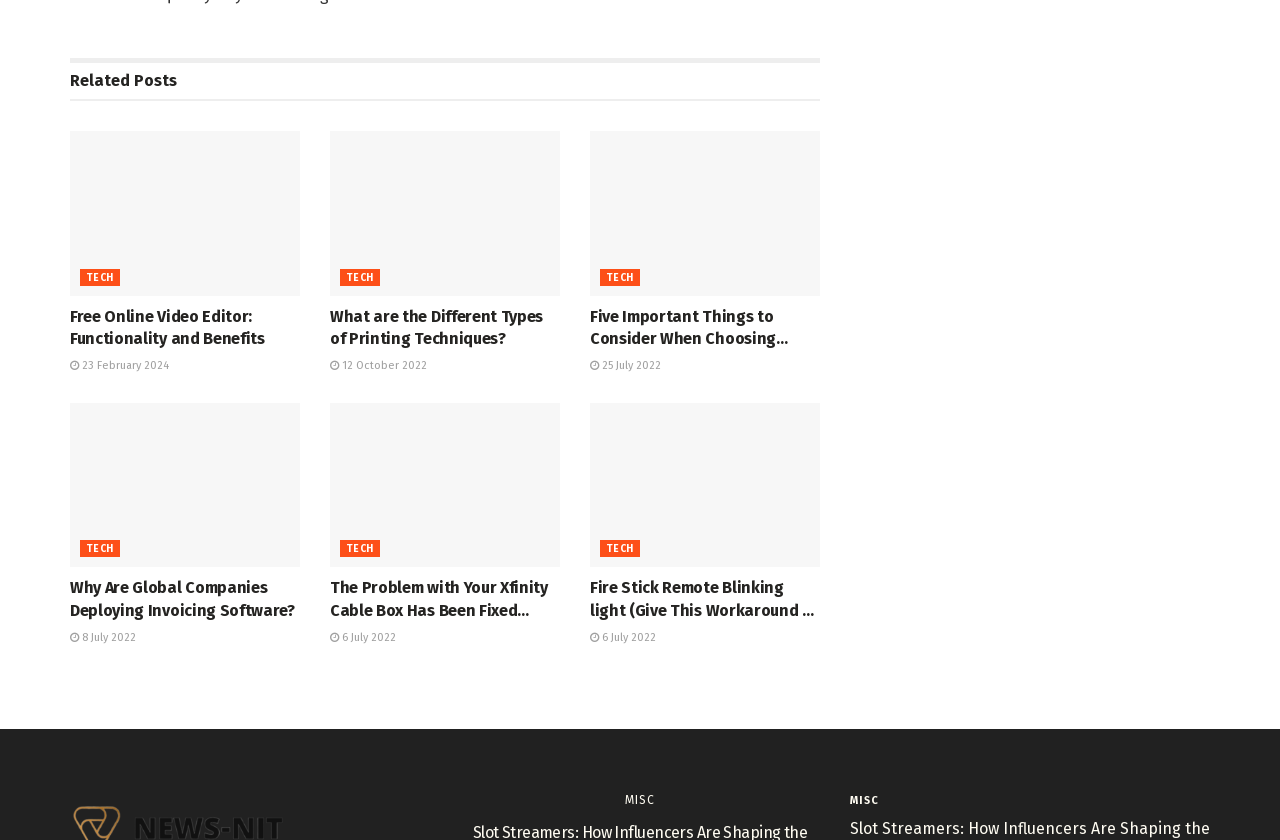What is the date of the third article?
Please give a detailed and elaborate answer to the question based on the image.

I found the date of the third article by looking at the link ' 25 July 2022' with bounding box coordinates [0.461, 0.428, 0.516, 0.443] which is located below the heading 'Five Important Things to Consider When Choosing Between Native or Cross Platform App Development'.